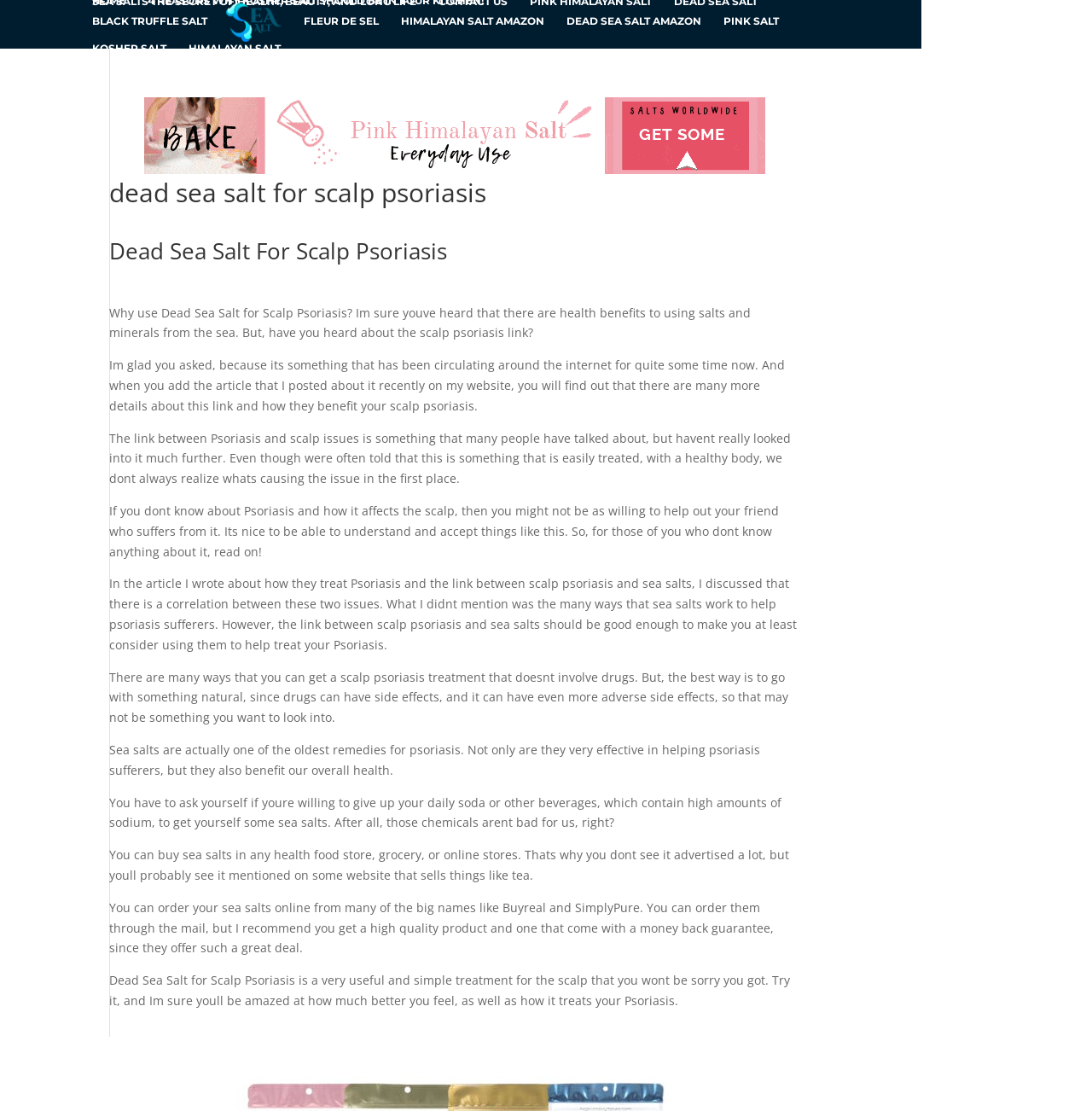Where can you buy Dead Sea Salt?
Provide a fully detailed and comprehensive answer to the question.

According to the webpage, you can buy Dead Sea Salt in health food stores, grocery, or online stores, and it is also mentioned that you can order it online from big names like Buyreal and SimplyPure.